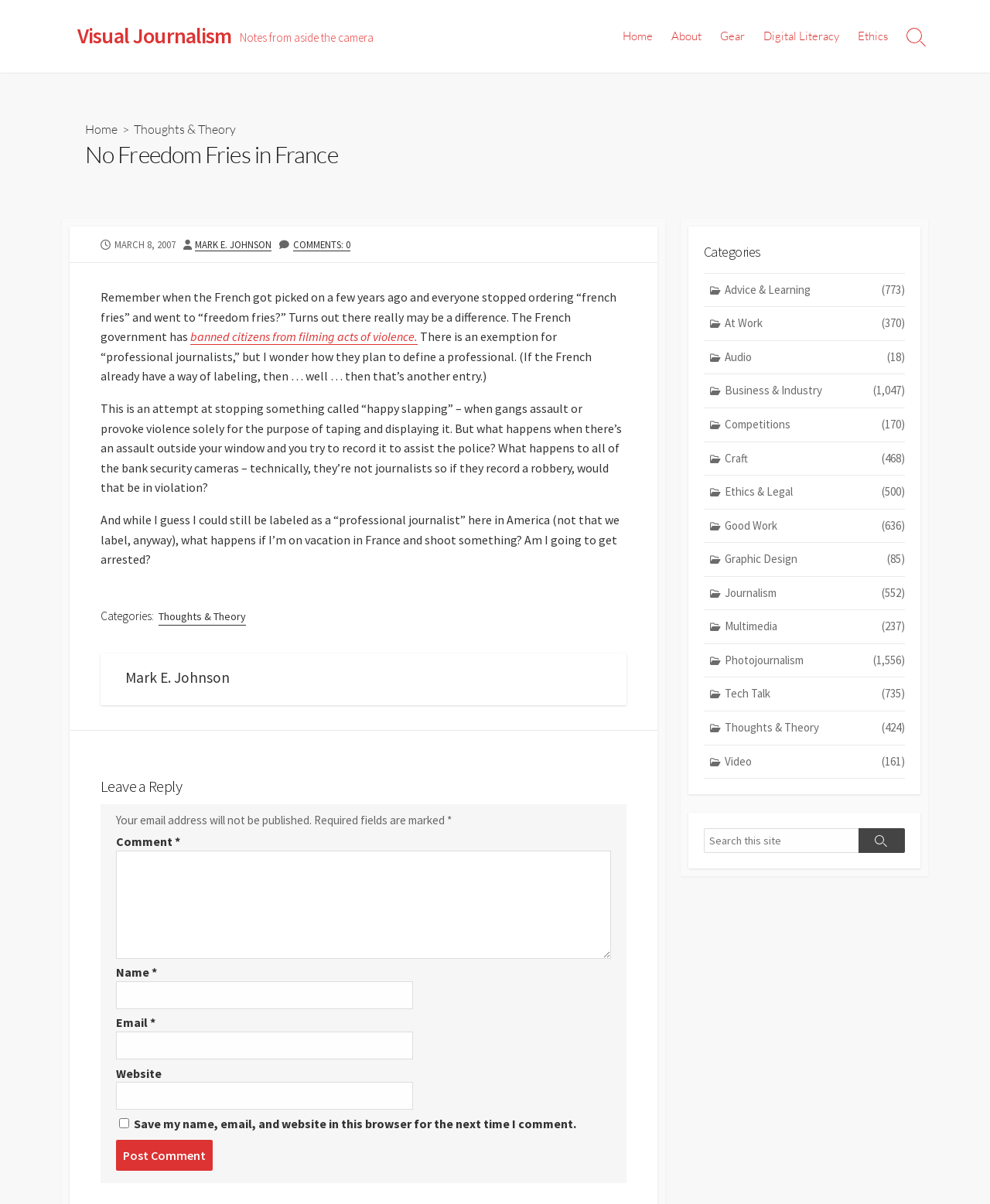Find and indicate the bounding box coordinates of the region you should select to follow the given instruction: "Click on the 'Post Comment' button".

[0.117, 0.947, 0.215, 0.972]